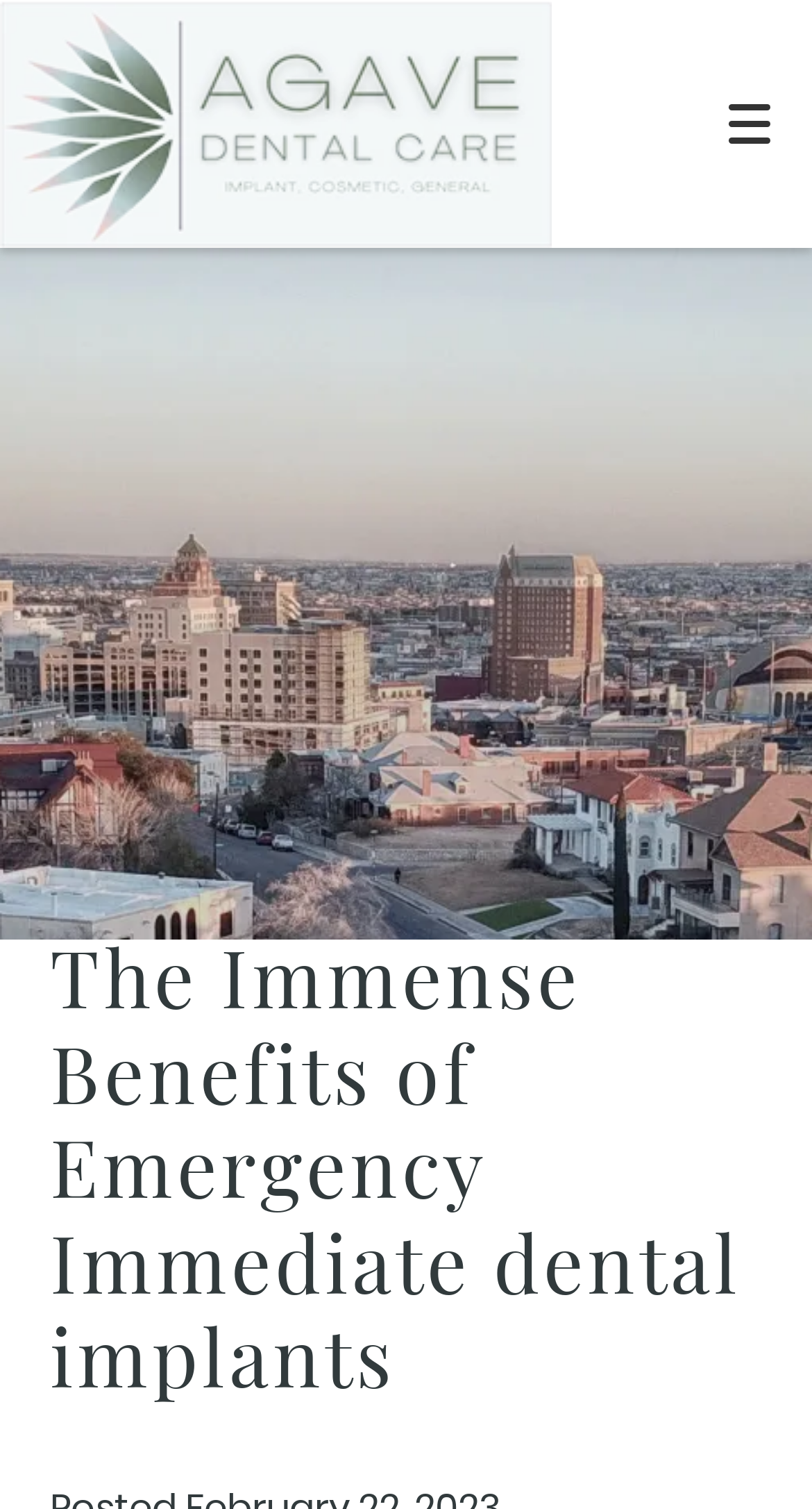Answer the question using only a single word or phrase: 
Is there an iframe on the webpage?

Yes